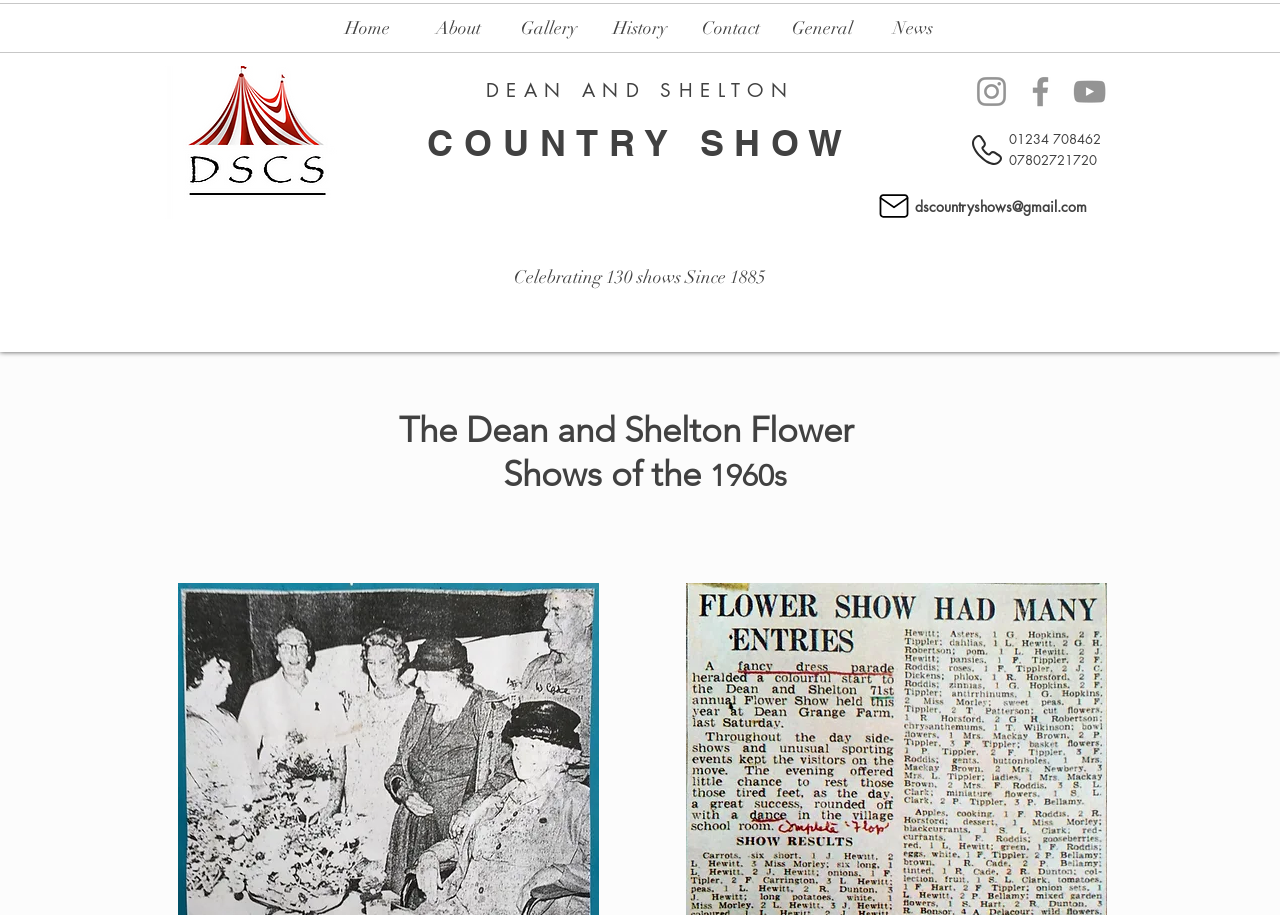Please find the bounding box coordinates of the clickable region needed to complete the following instruction: "Check the News section". The bounding box coordinates must consist of four float numbers between 0 and 1, i.e., [left, top, right, bottom].

[0.678, 0.004, 0.749, 0.057]